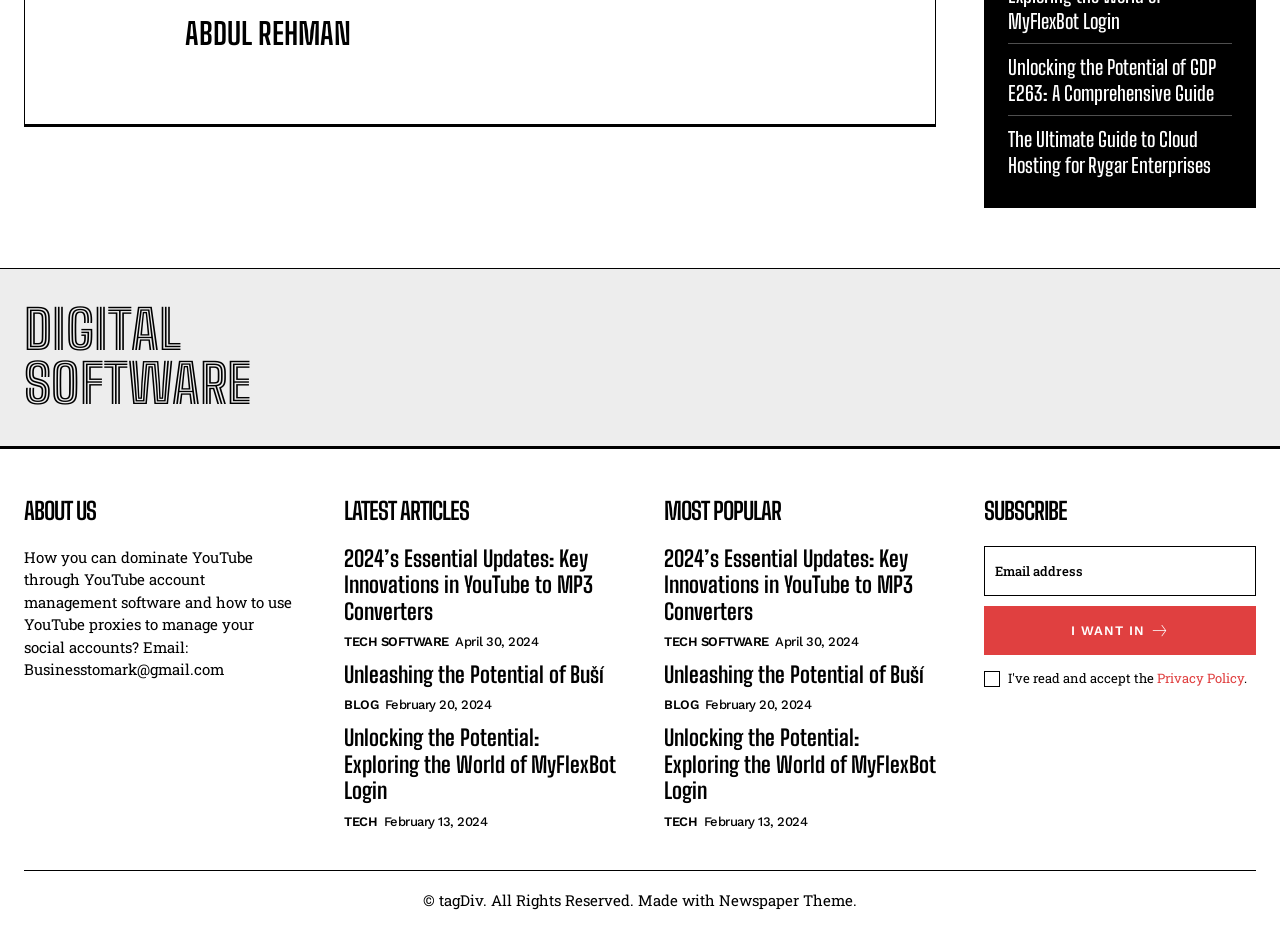What is the topic of the article 'Unlocking the Potential of GDP E263'?
Respond with a short answer, either a single word or a phrase, based on the image.

GDP E263